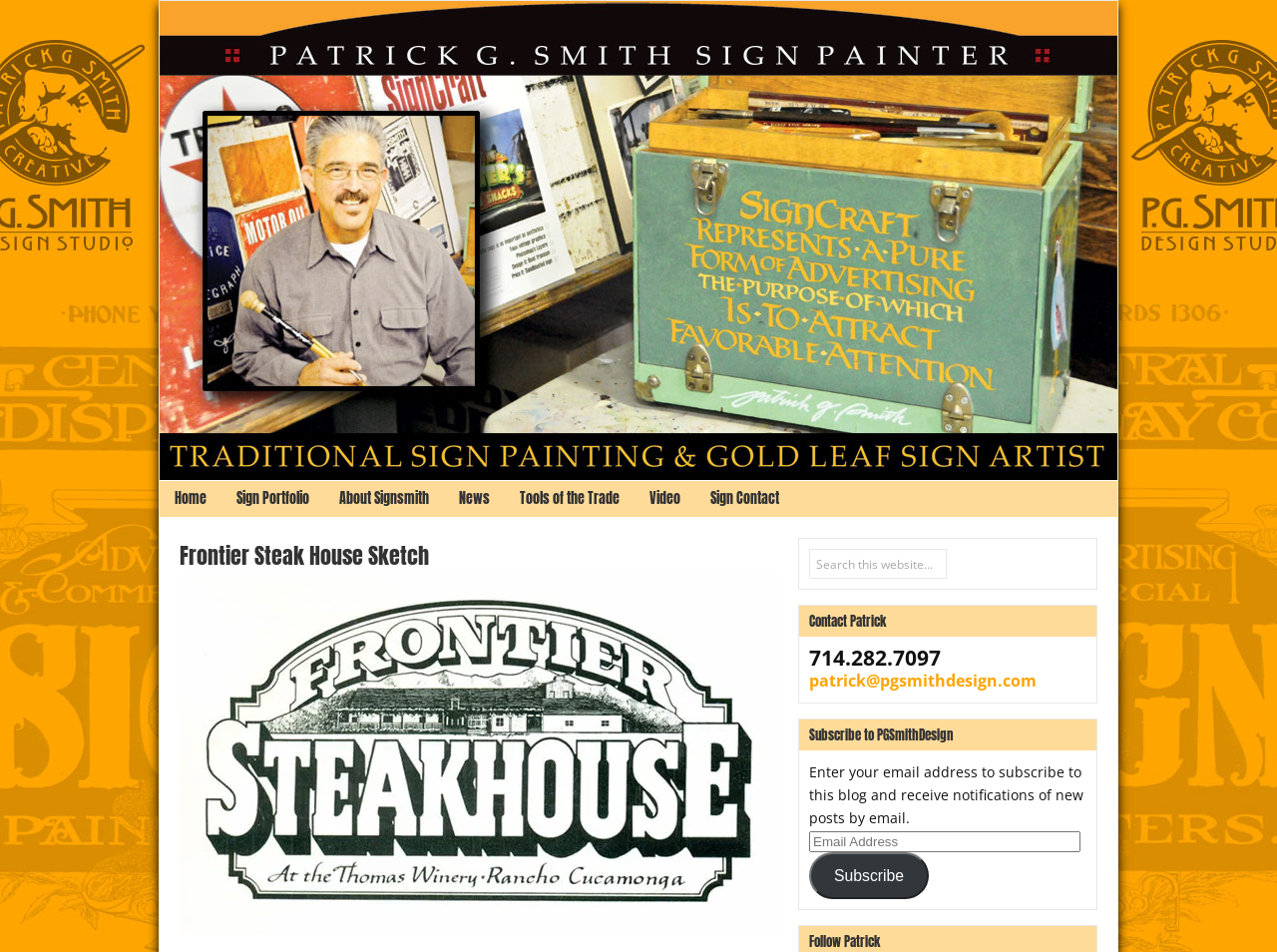Identify the bounding box coordinates of the area you need to click to perform the following instruction: "Subscribe to PGSmithDesign".

[0.634, 0.895, 0.727, 0.944]